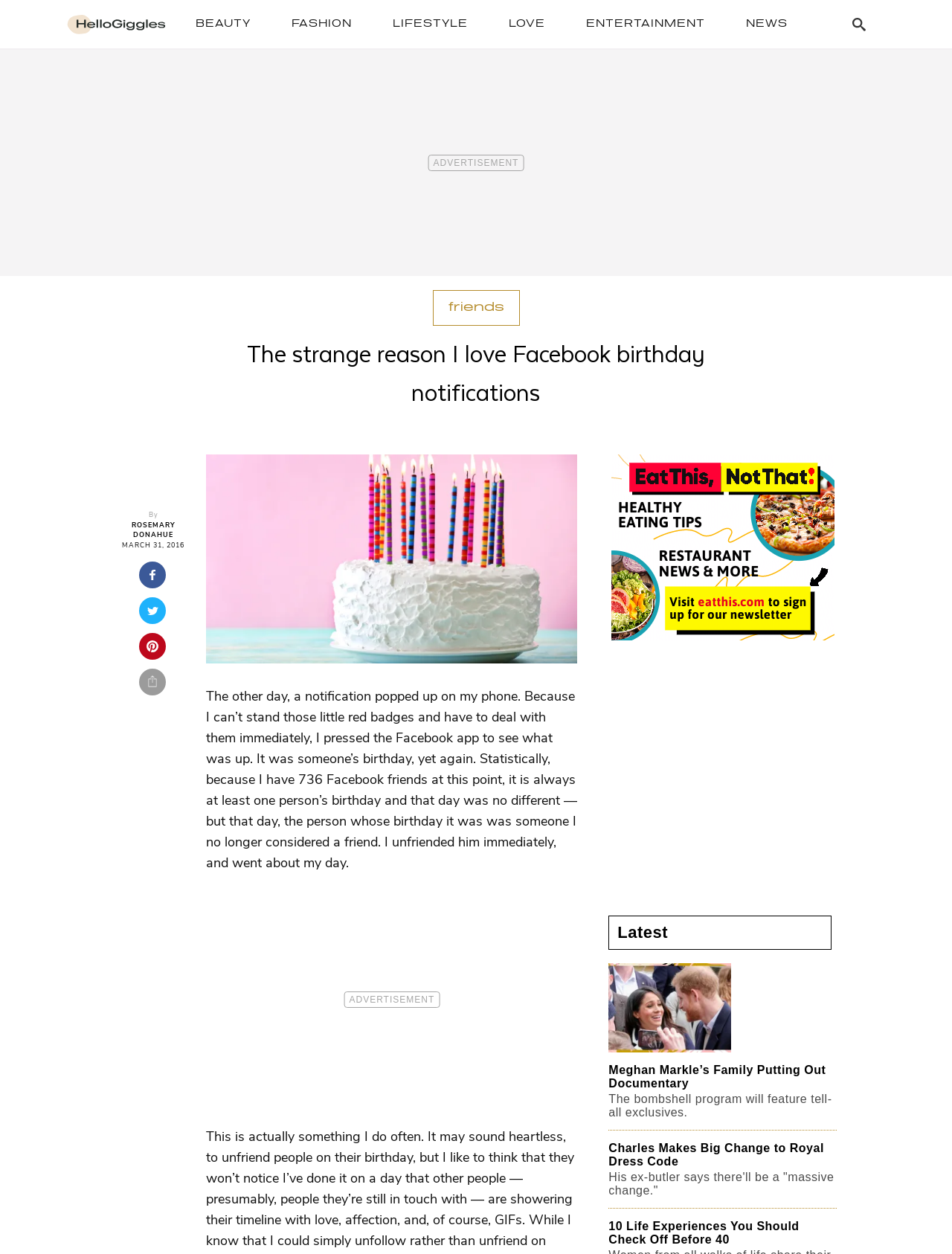What is the author's name?
Answer the question with a single word or phrase derived from the image.

ROSEMARY DONAHUE